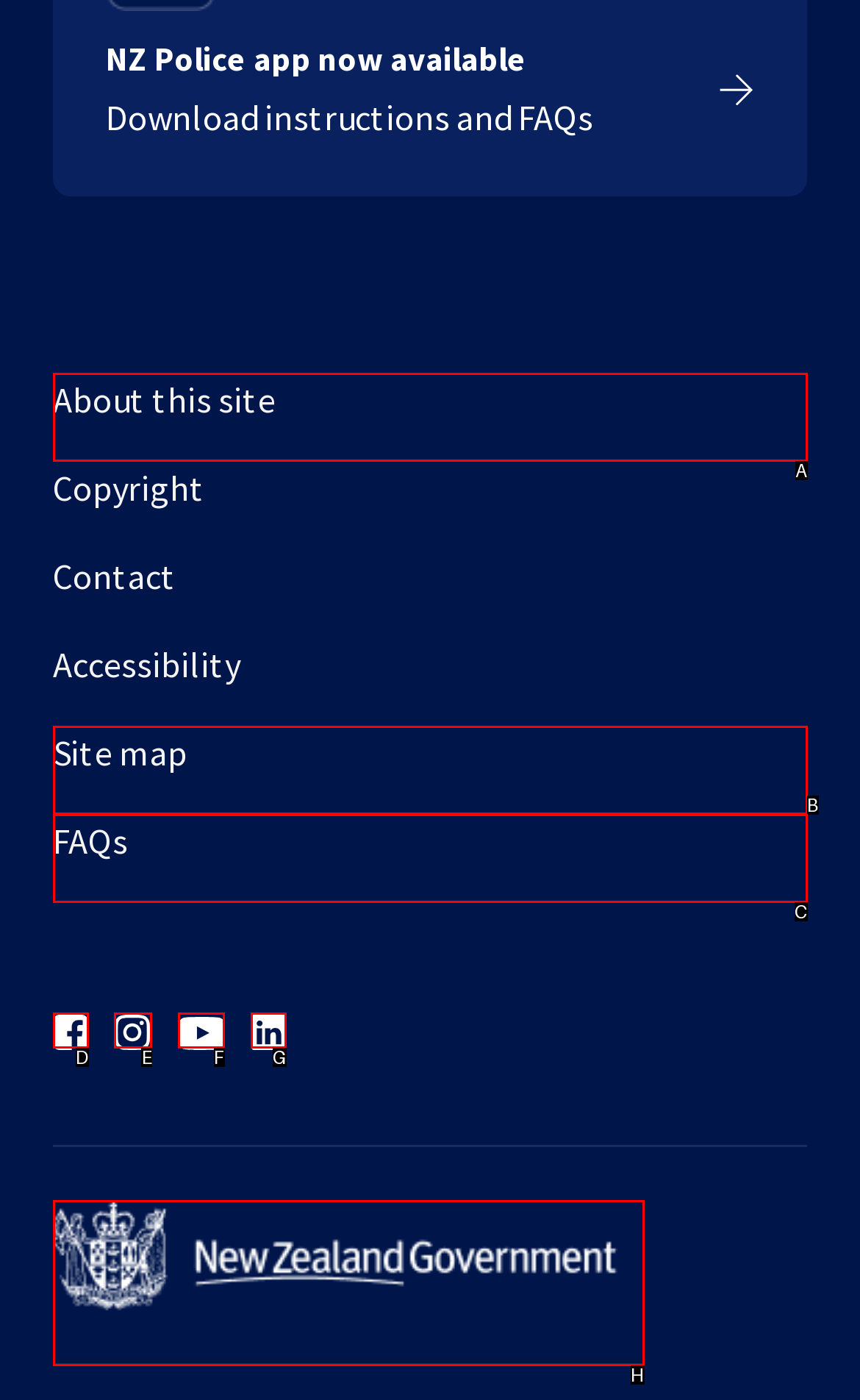With the provided description: alt="Linkedin icon", select the most suitable HTML element. Respond with the letter of the selected option.

G